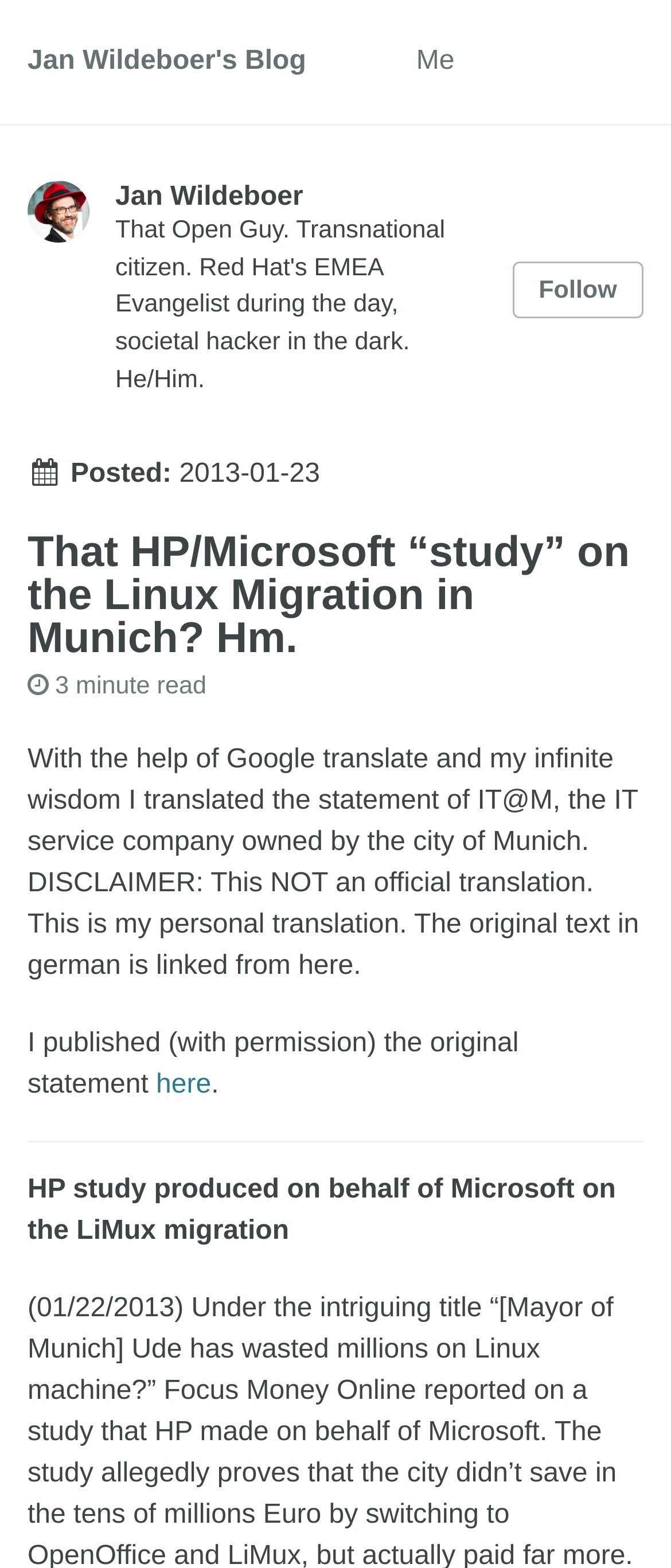What is the purpose of the translation?
Please answer using one word or phrase, based on the screenshot.

Personal translation